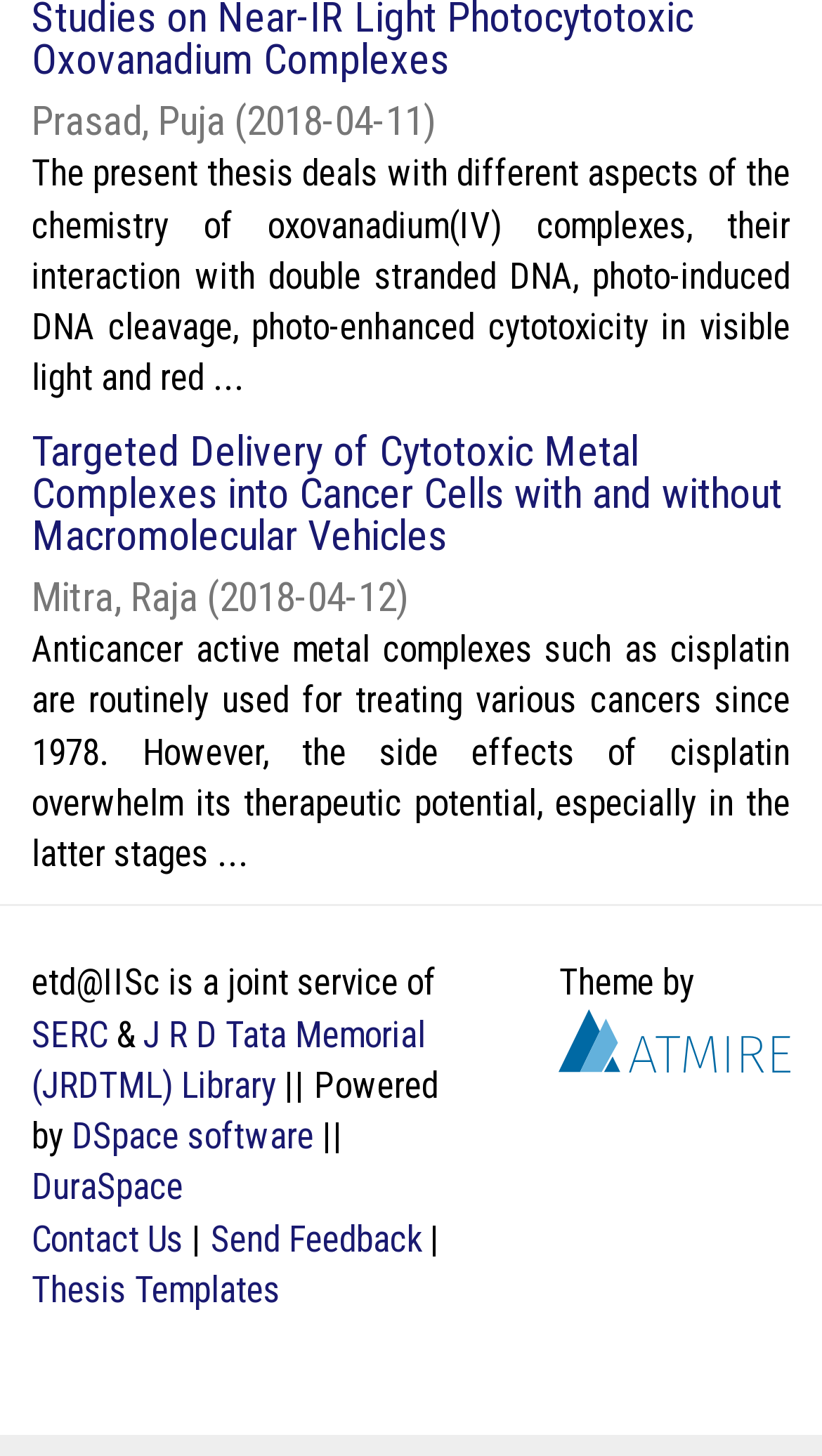How many thesis abstracts are displayed?
Using the visual information, reply with a single word or short phrase.

2